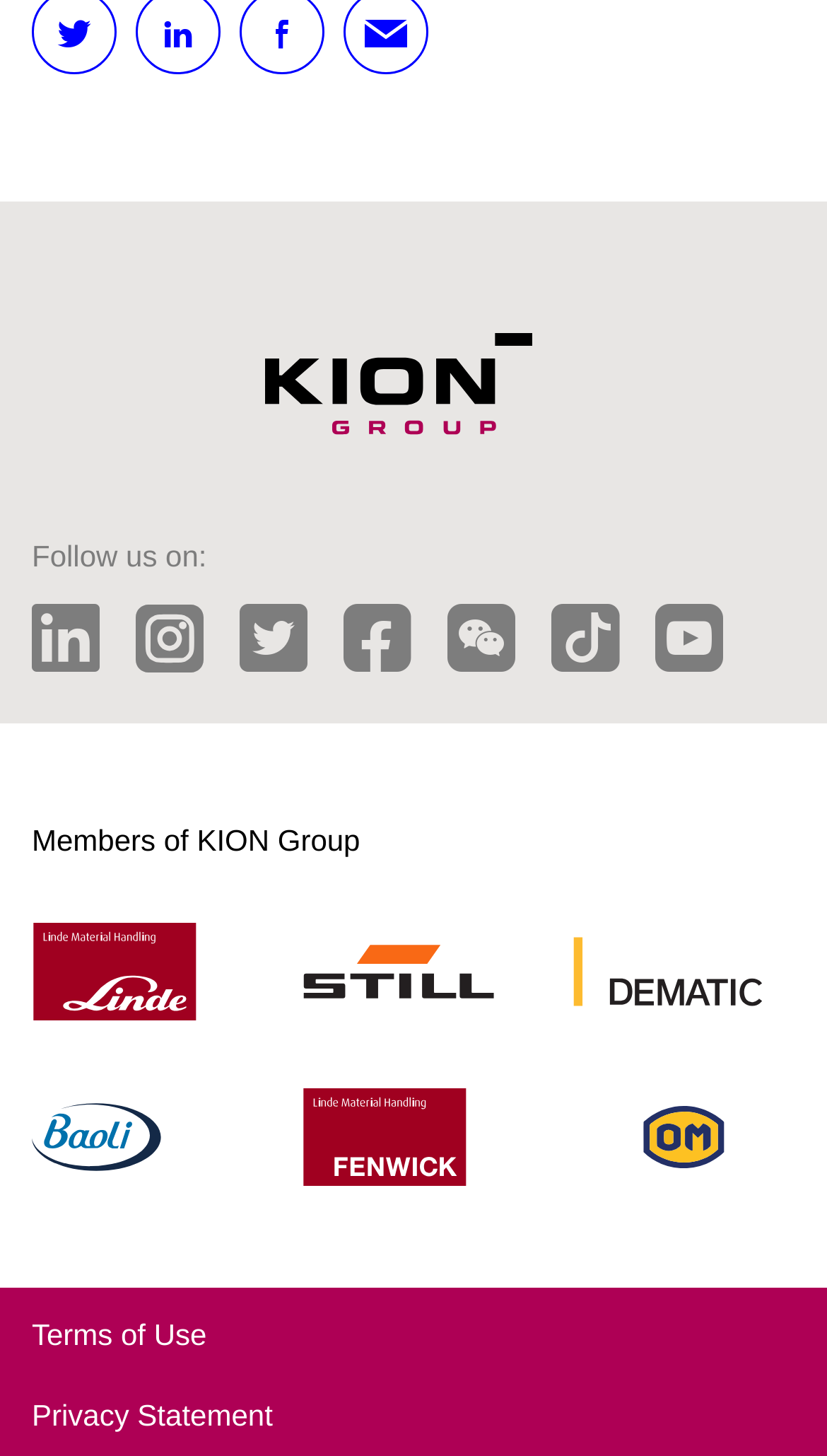Provide the bounding box coordinates for the area that should be clicked to complete the instruction: "Click the LinkedIn icon".

[0.038, 0.415, 0.121, 0.462]